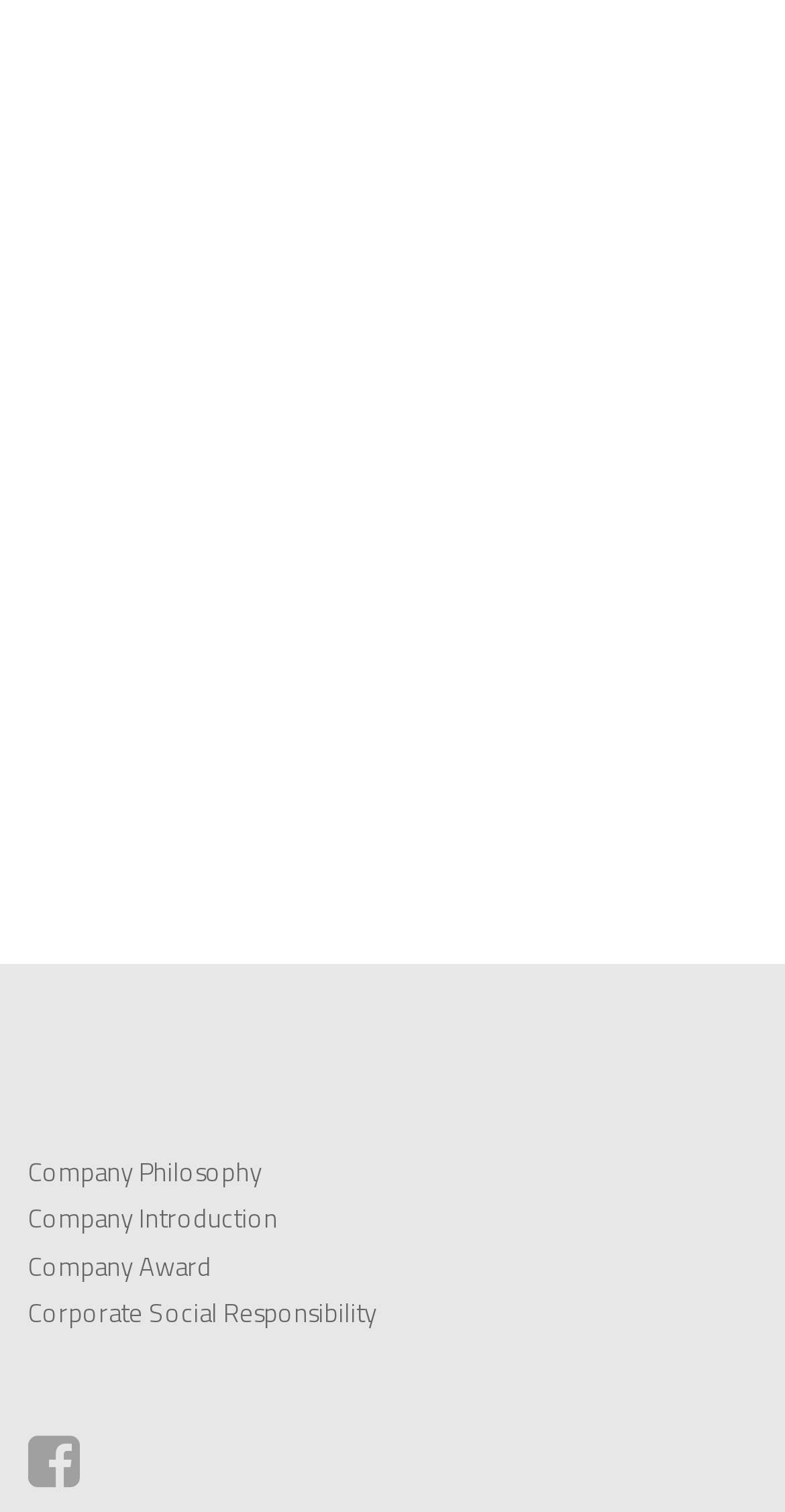Provide the bounding box coordinates for the specified HTML element described in this description: "Company Introduction". The coordinates should be four float numbers ranging from 0 to 1, in the format [left, top, right, bottom].

[0.036, 0.792, 0.354, 0.819]